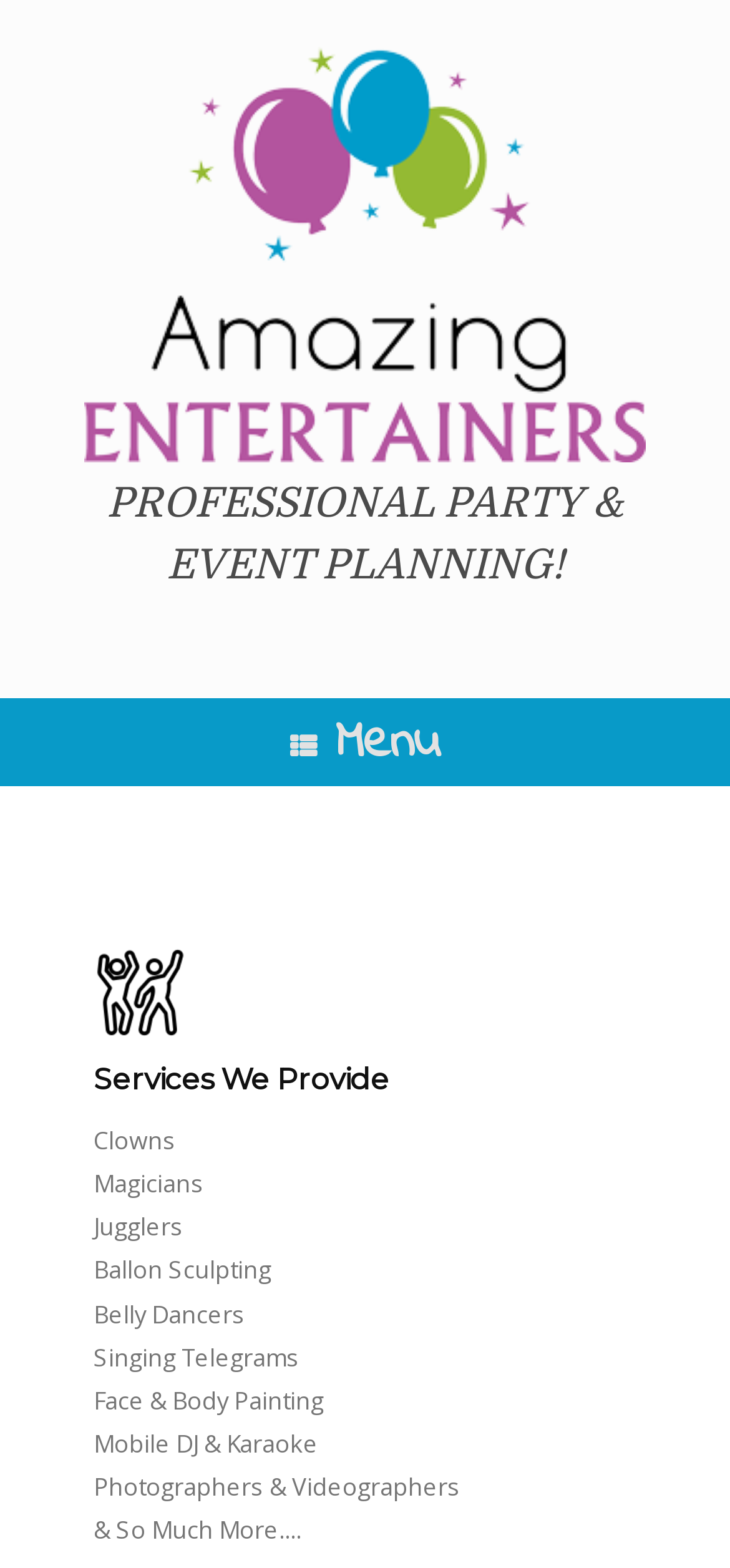Bounding box coordinates should be in the format (top-left x, top-left y, bottom-right x, bottom-right y) and all values should be floating point numbers between 0 and 1. Determine the bounding box coordinate for the UI element described as: Services We Provide

[0.128, 0.674, 0.872, 0.702]